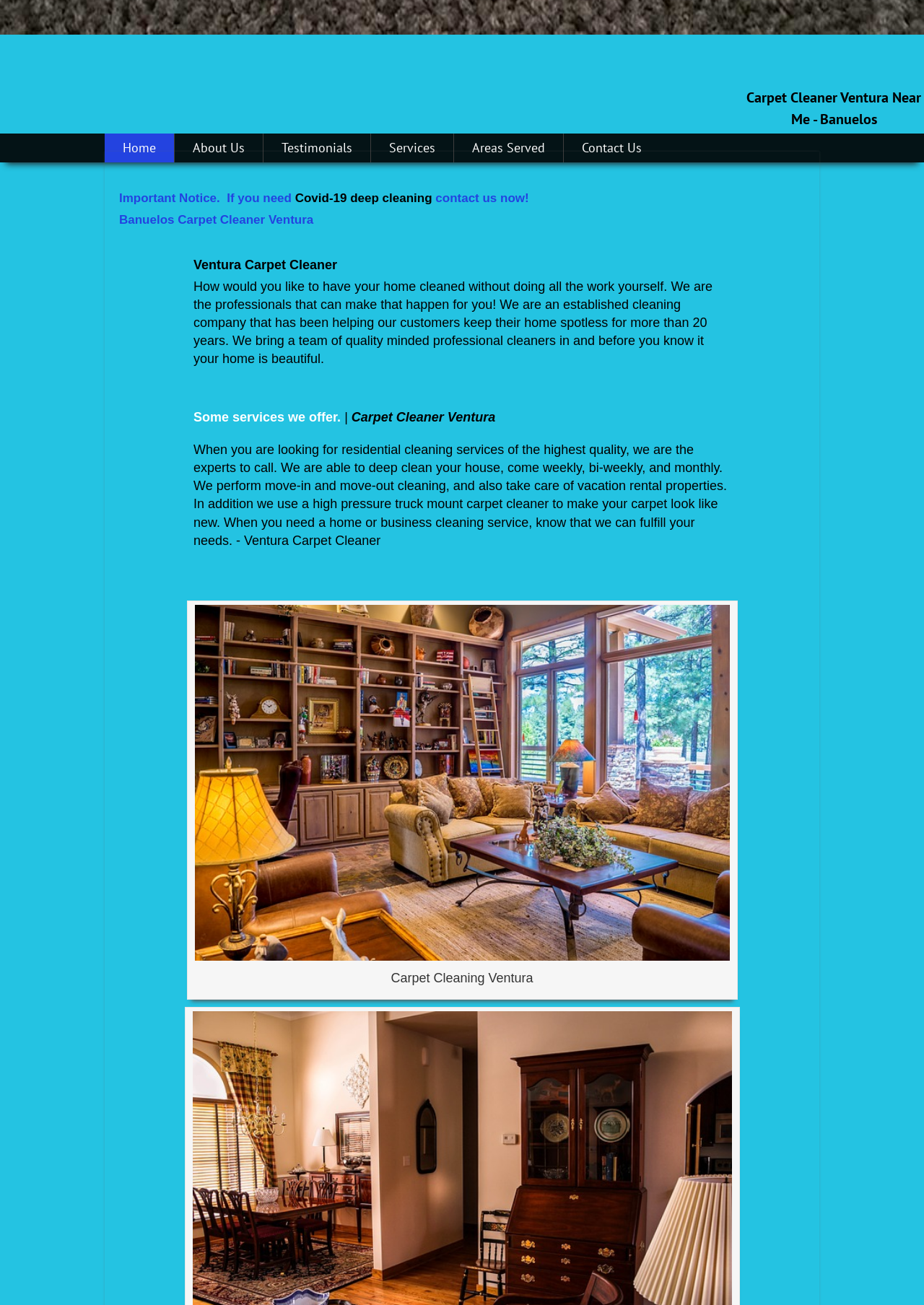Provide the bounding box coordinates of the HTML element described by the text: "Covid-19 deep cleaning". The coordinates should be in the format [left, top, right, bottom] with values between 0 and 1.

[0.319, 0.147, 0.468, 0.157]